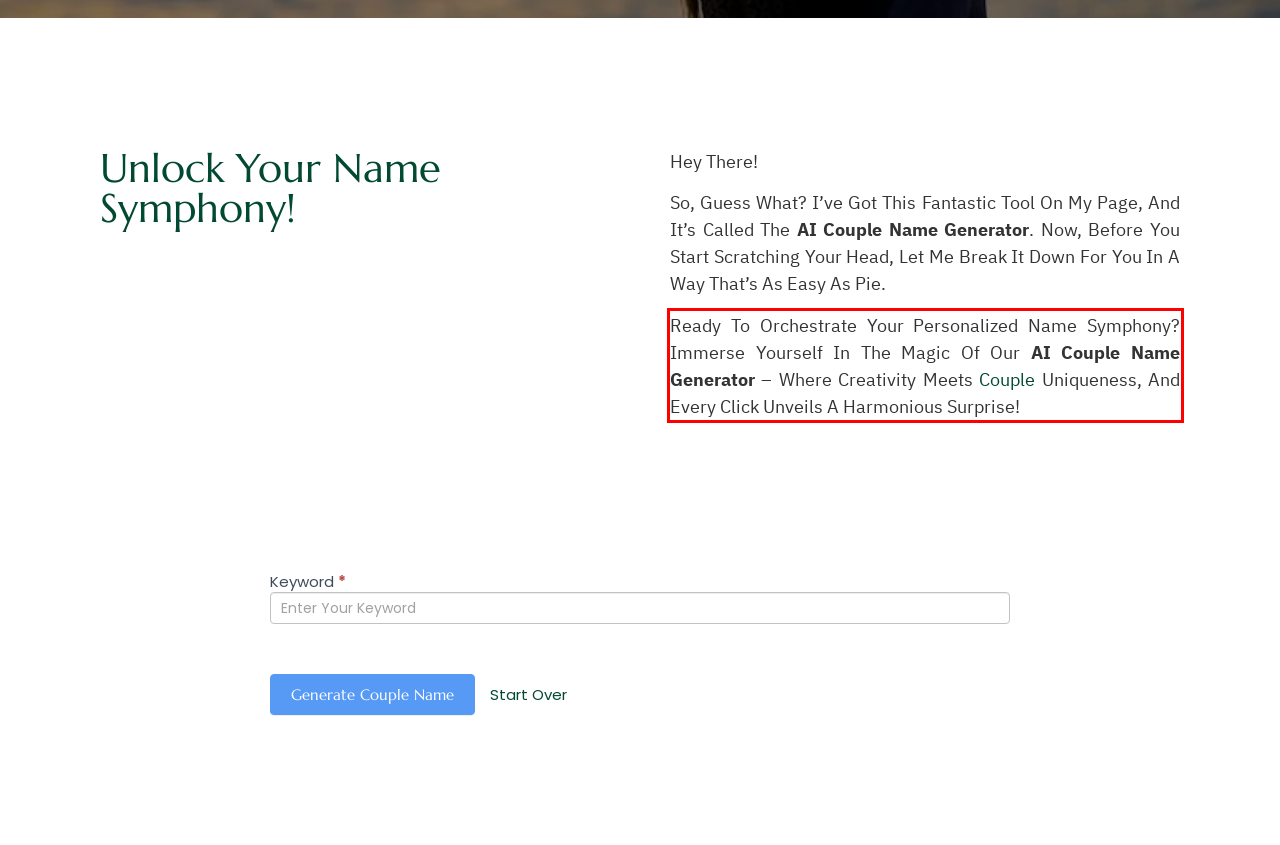Please analyze the screenshot of a webpage and extract the text content within the red bounding box using OCR.

Ready To Orchestrate Your Personalized Name Symphony? Immerse Yourself In The Magic Of Our AI Couple Name Generator – Where Creativity Meets Couple Uniqueness, And Every Click Unveils A Harmonious Surprise!